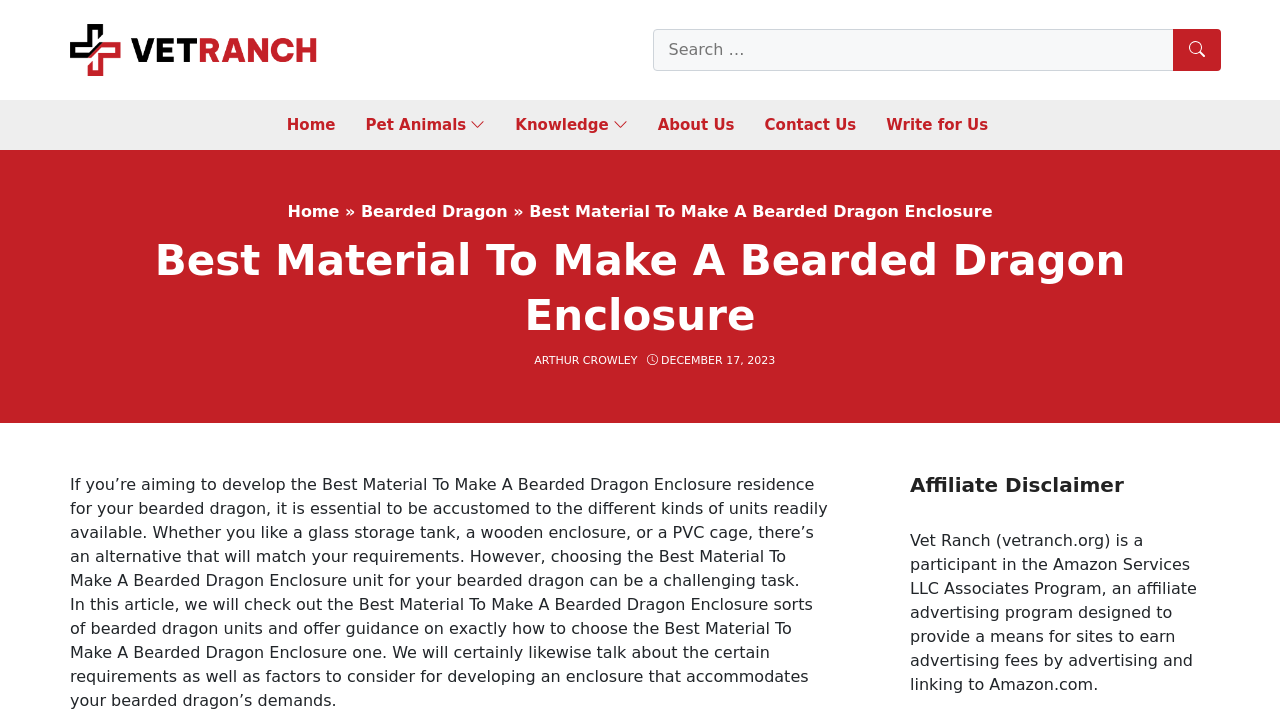Please find the bounding box coordinates for the clickable element needed to perform this instruction: "Go to Home page".

[0.224, 0.146, 0.262, 0.206]